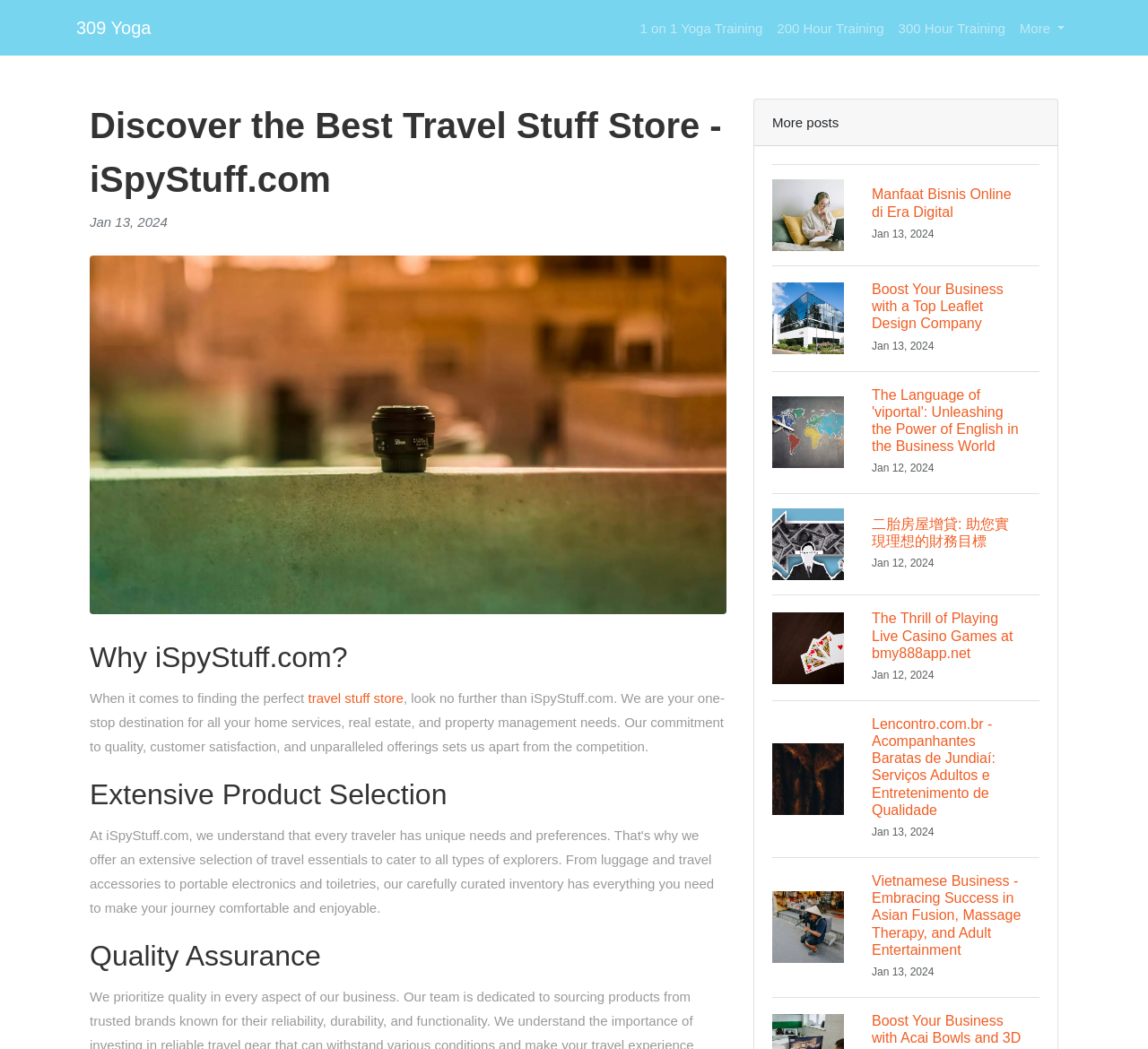Specify the bounding box coordinates of the area to click in order to follow the given instruction: "Click on 'More'."

[0.882, 0.008, 0.934, 0.045]